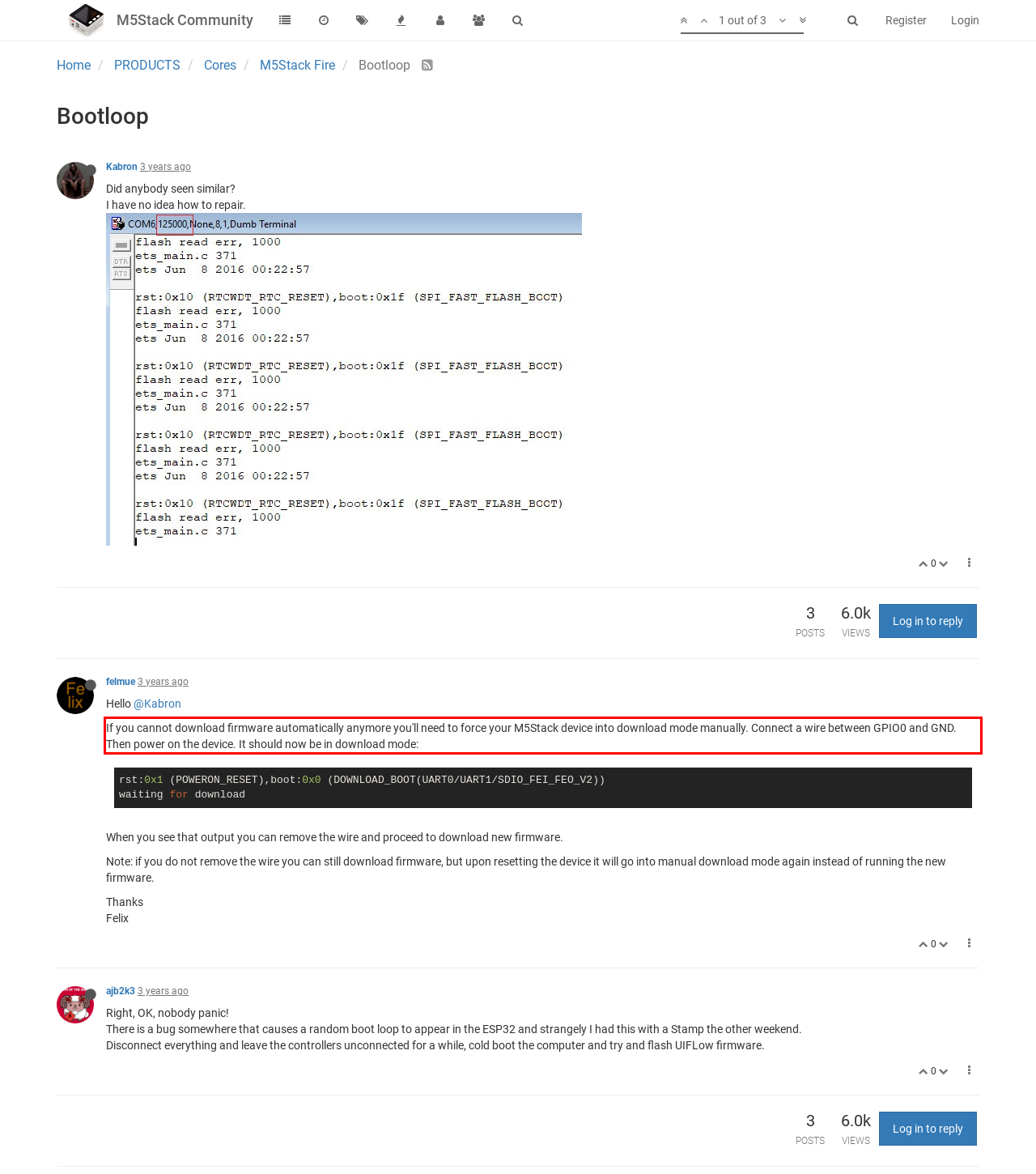You are provided with a webpage screenshot that includes a red rectangle bounding box. Extract the text content from within the bounding box using OCR.

If you cannot download firmware automatically anymore you'll need to force your M5Stack device into download mode manually. Connect a wire between GPIO0 and GND. Then power on the device. It should now be in download mode: